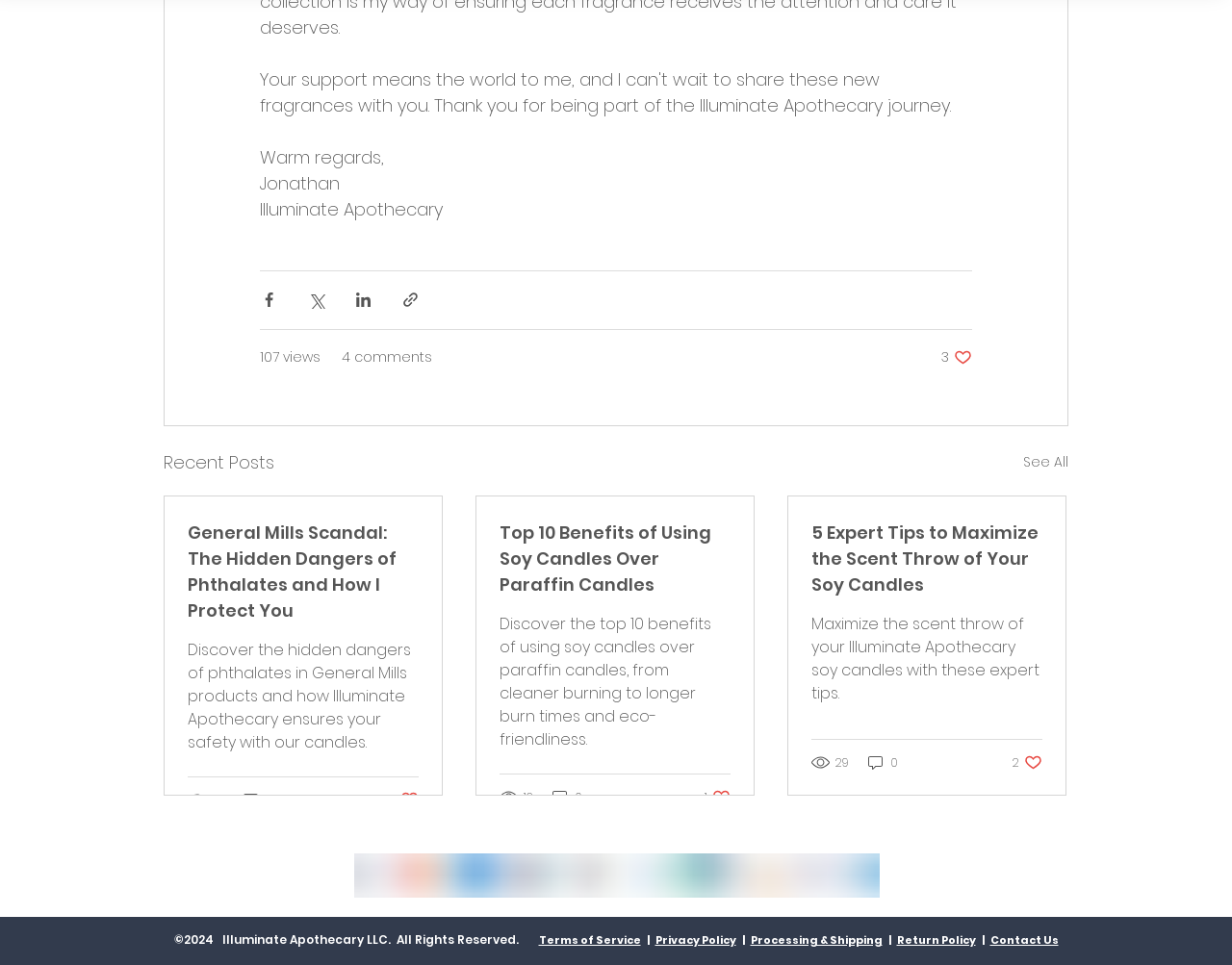Use a single word or phrase to respond to the question:
What is the name of the apothecary?

Illuminate Apothecary